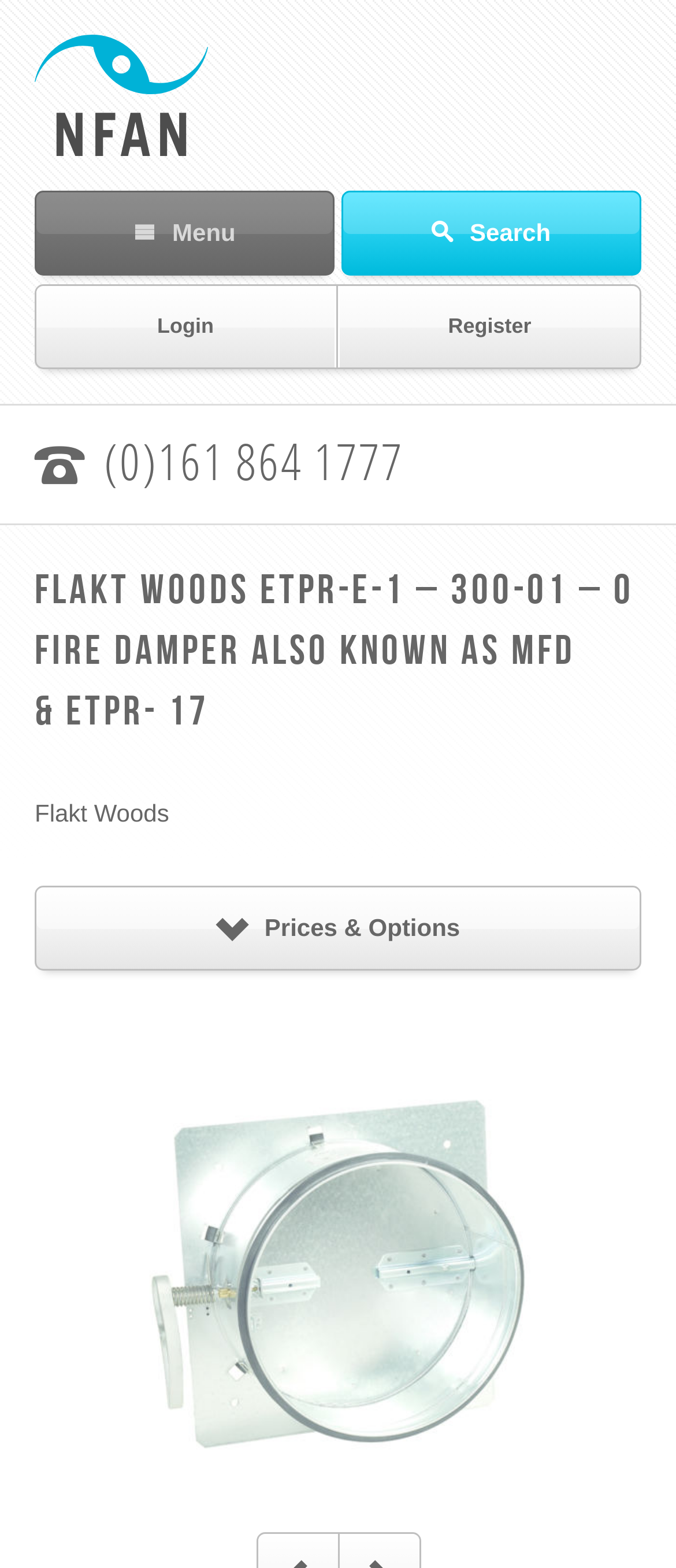Articulate a detailed summary of the webpage's content and design.

The webpage is about Flakt Woods ETPR-E-1 fire damper, a product used in residential and commercial building design for fire safety. At the top, there is a radio button labeled "Overview" which is checked. Below it, there is a brief description of the product, stating that it is specified for its superior design and manufacturing excellence and is now available through Northern Fan Supplies from stock.

Following this description, there are several paragraphs of text that provide more information about the product. The text explains that fire safety is paramount in building design, and contractors and installers rely on the availability of tried and tested products like the Flakt Woods ETPR-E-1 fire damper. It also highlights the benefits of purchasing through Northern Fan Supplies, including high-quality products and no compromise on design.

The text continues to describe the features of the fire damper, including its ability to be mounted in vertical or horizontal ducting without a mounting frame, its fusible link and spring firing mechanism, and the fact that no access panel is required for testing or resetting.

Further down the page, there is a section that appears to provide specifications for the fire damper, including its range of sizes from 100mm to 500mm in diameter.

At the bottom of the page, there is a link to return to the top of the page, labeled "Back To Top". There is also a section related to cookies, with a heading "COOKIES" and a brief description of the analytical cookies used on the site. Users are given the option to view the Cookies Policy, decline, or accept the use of cookies.